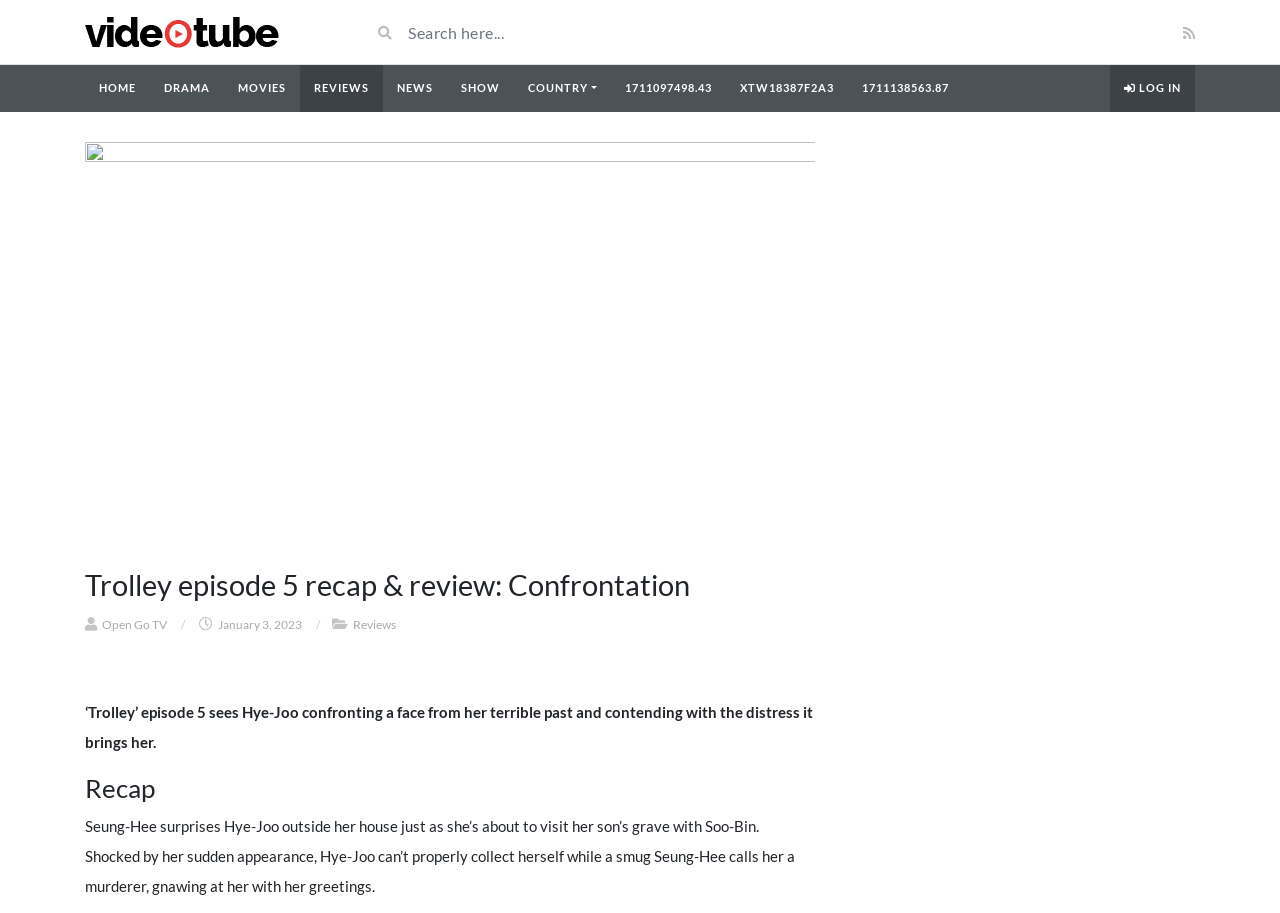Determine the bounding box coordinates of the clickable region to carry out the instruction: "Visit the Open Go TV website".

[0.08, 0.676, 0.13, 0.692]